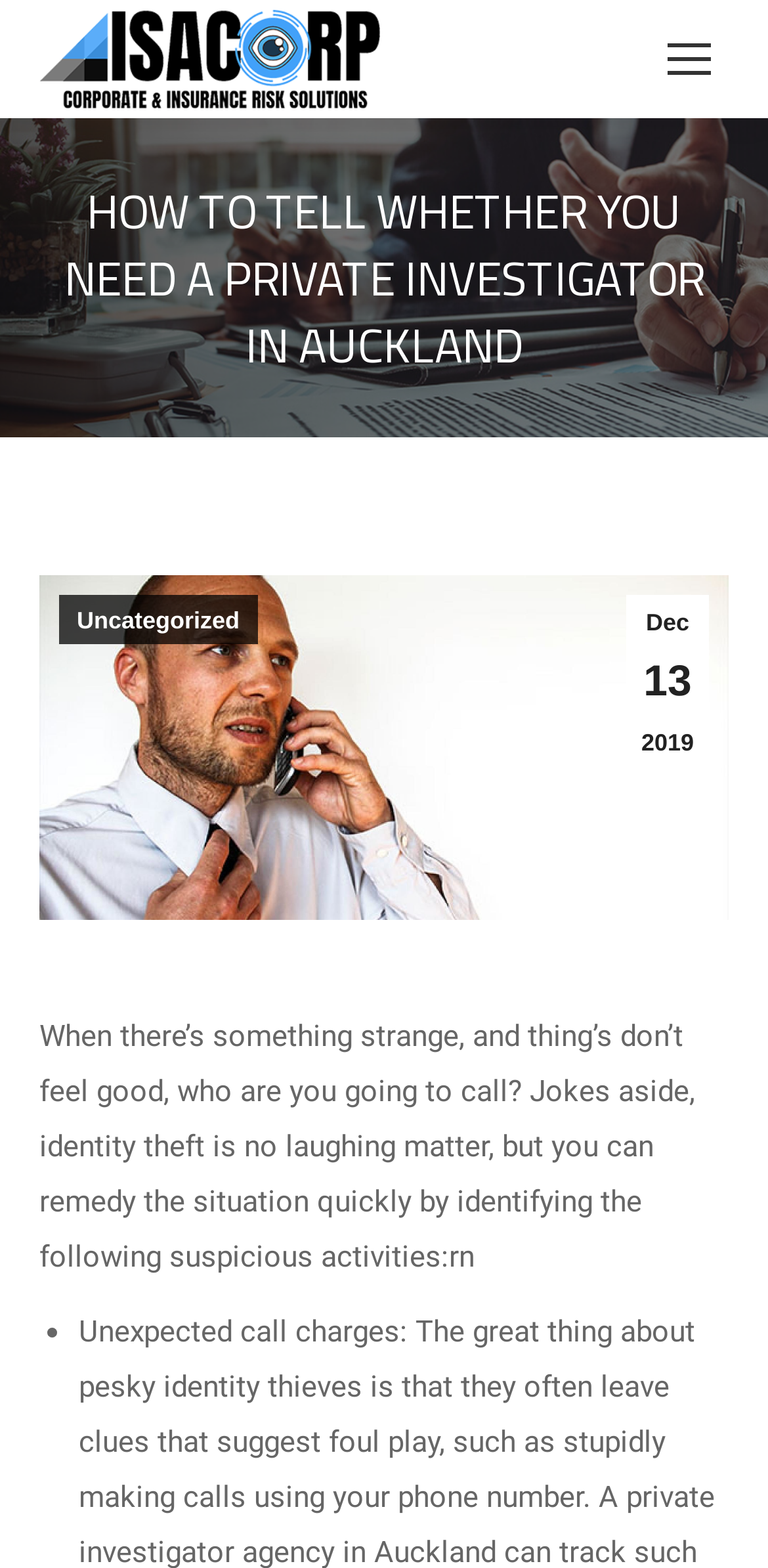Is there an image in the article?
Based on the image, give a one-word or short phrase answer.

Yes